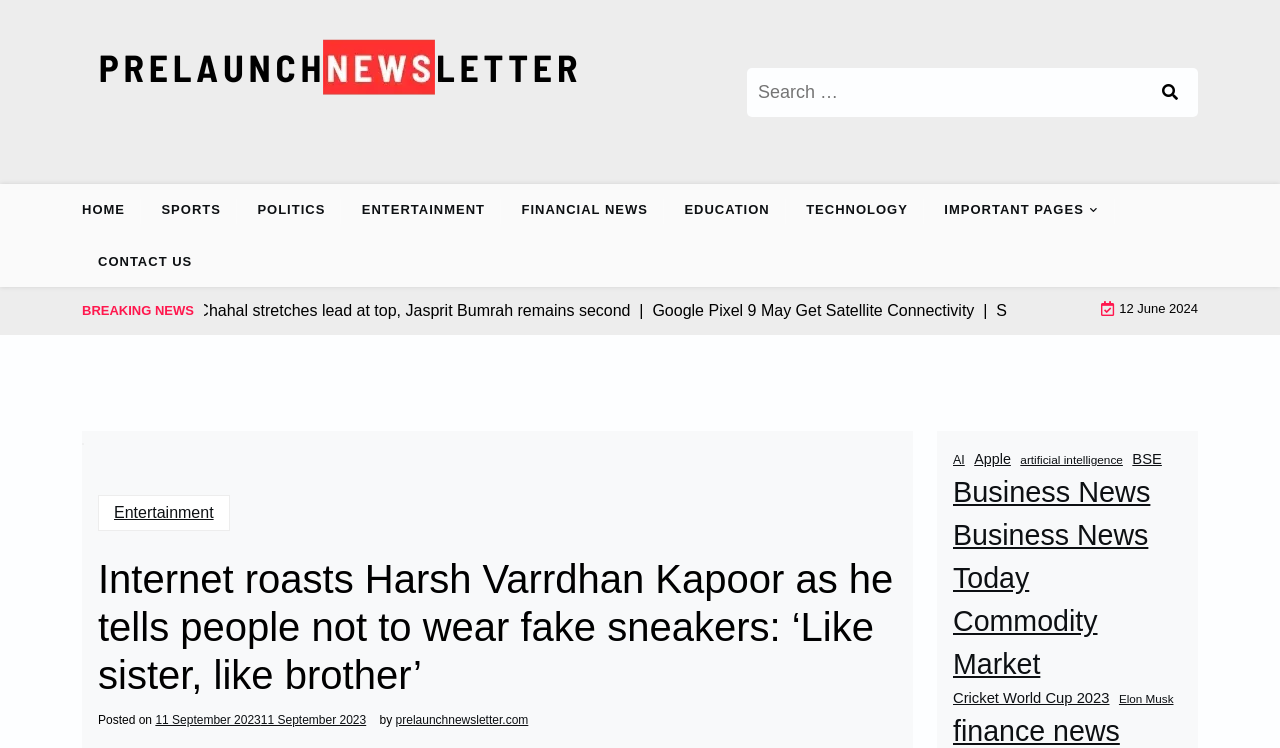What is the purpose of the search box?
Refer to the image and give a detailed answer to the question.

I inferred the answer by analyzing the search box element and its adjacent static text 'Search for:', which suggests that the search box is used to search for news on the website.